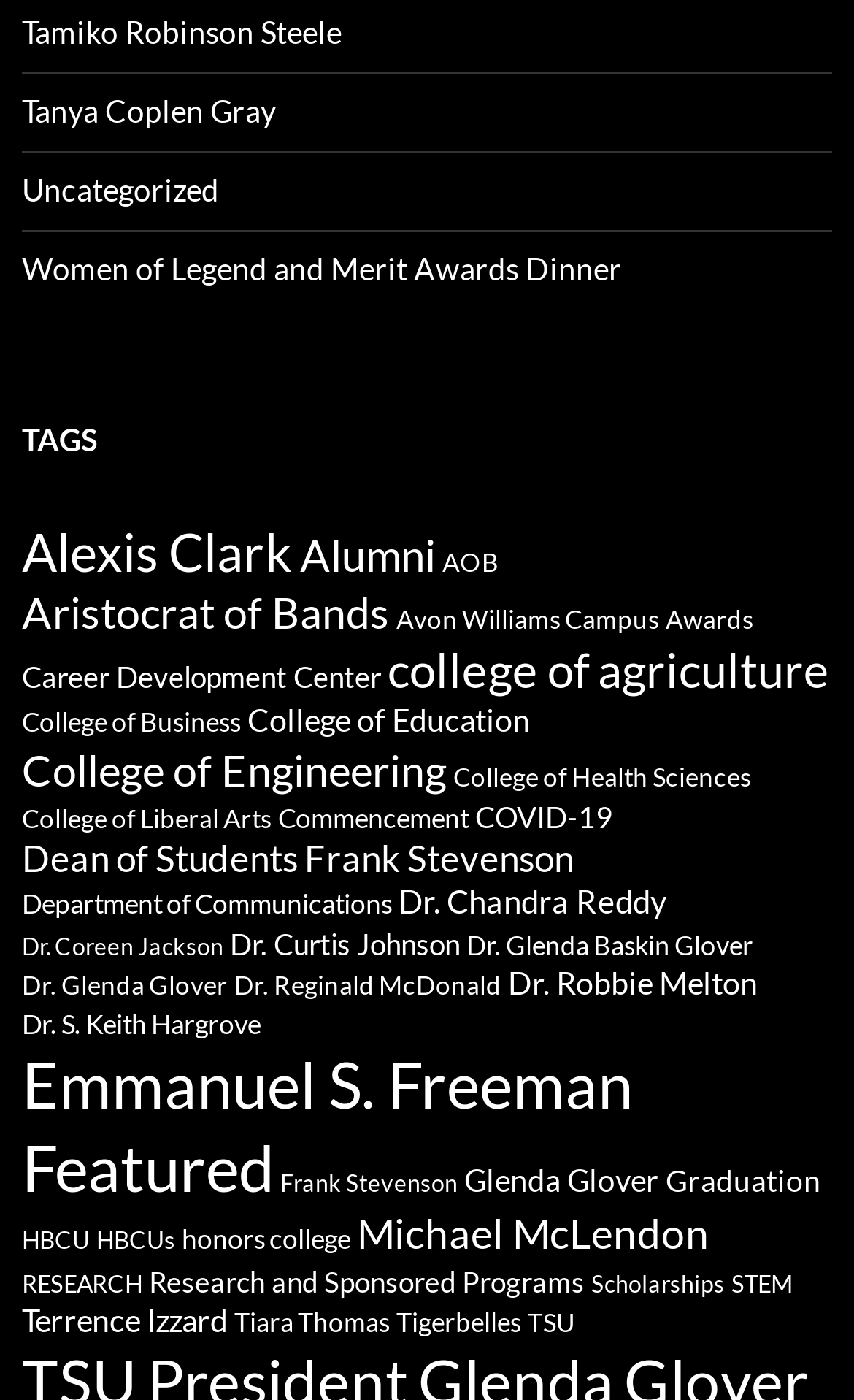How many links have more than 100 items? Examine the screenshot and reply using just one word or a brief phrase.

2